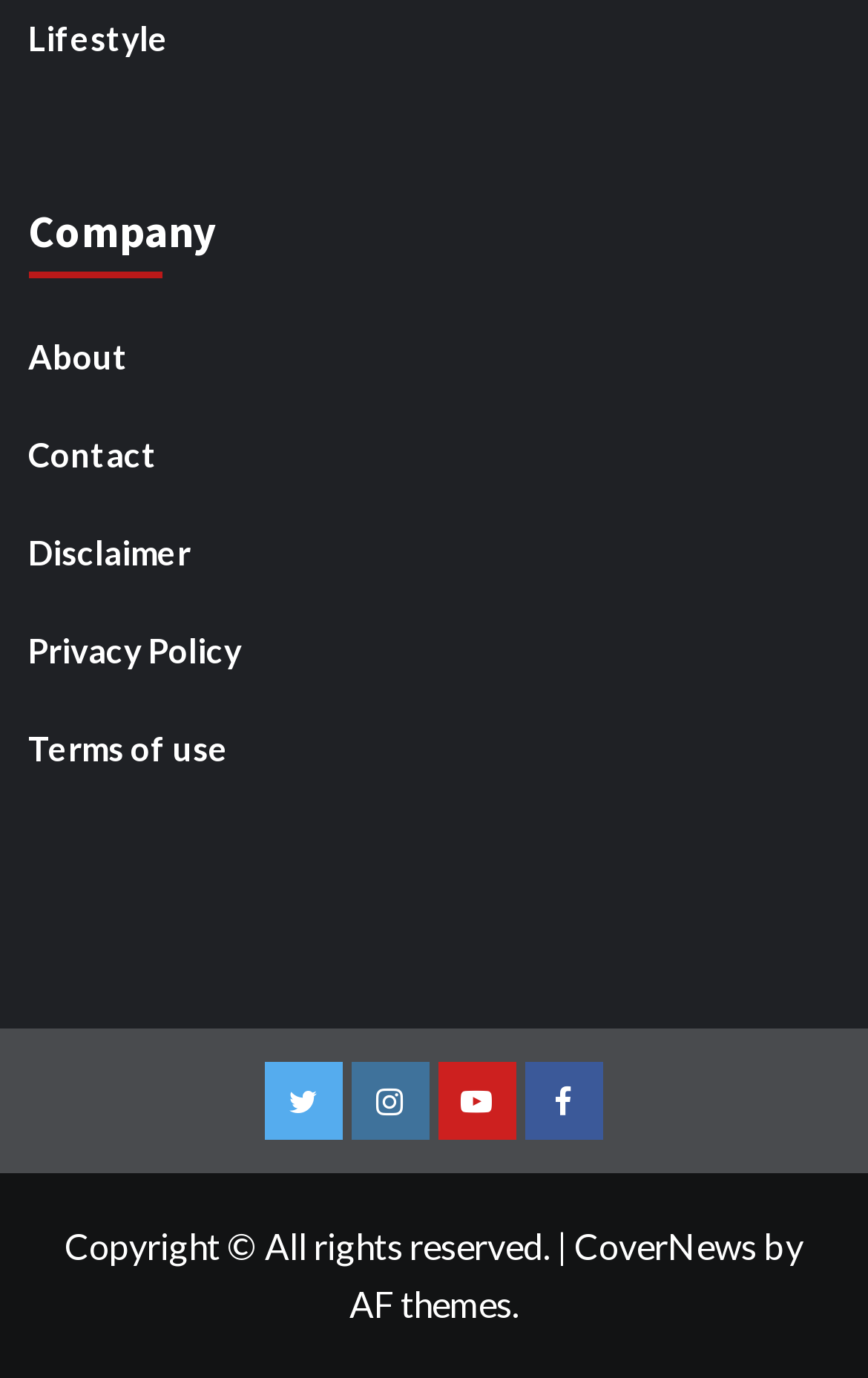Extract the bounding box coordinates for the UI element described by the text: "Terms of use". The coordinates should be in the form of [left, top, right, bottom] with values between 0 and 1.

[0.032, 0.524, 0.968, 0.587]